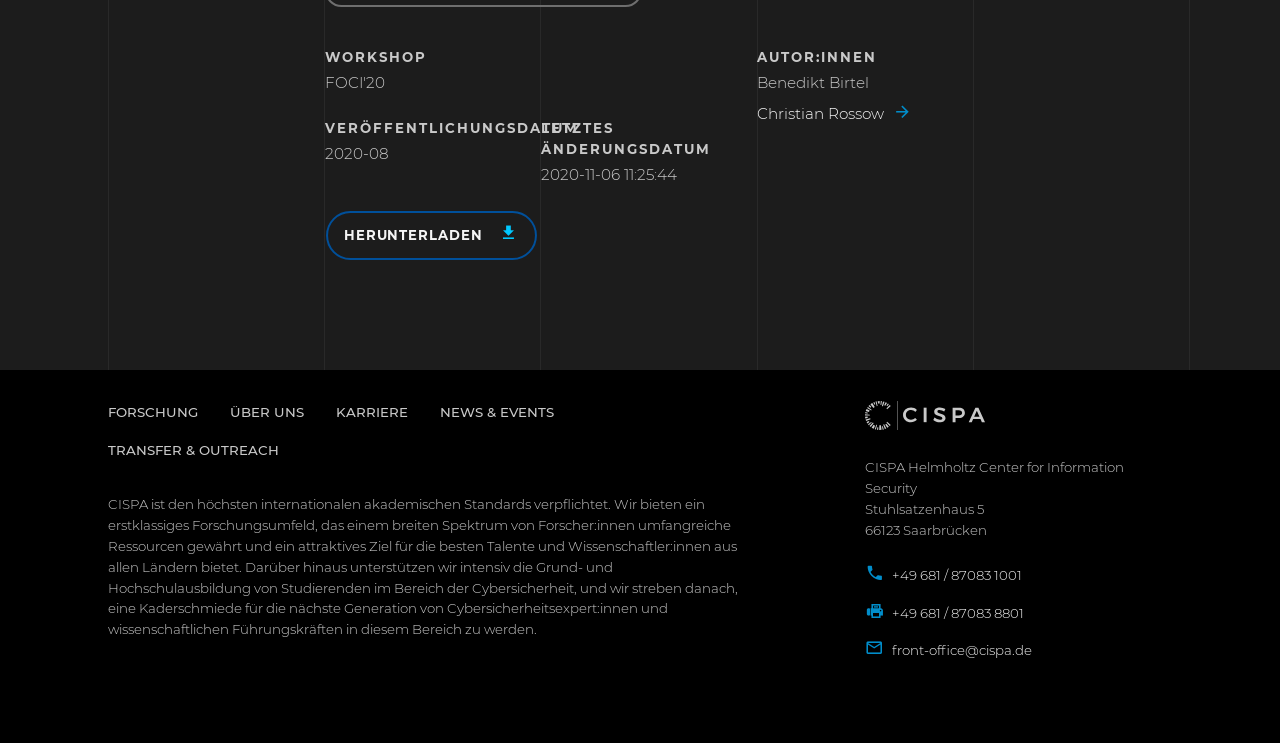Provide the bounding box coordinates in the format (top-left x, top-left y, bottom-right x, bottom-right y). All values are floating point numbers between 0 and 1. Determine the bounding box coordinate of the UI element described as: Transfer & Outreach

[0.085, 0.592, 0.218, 0.622]